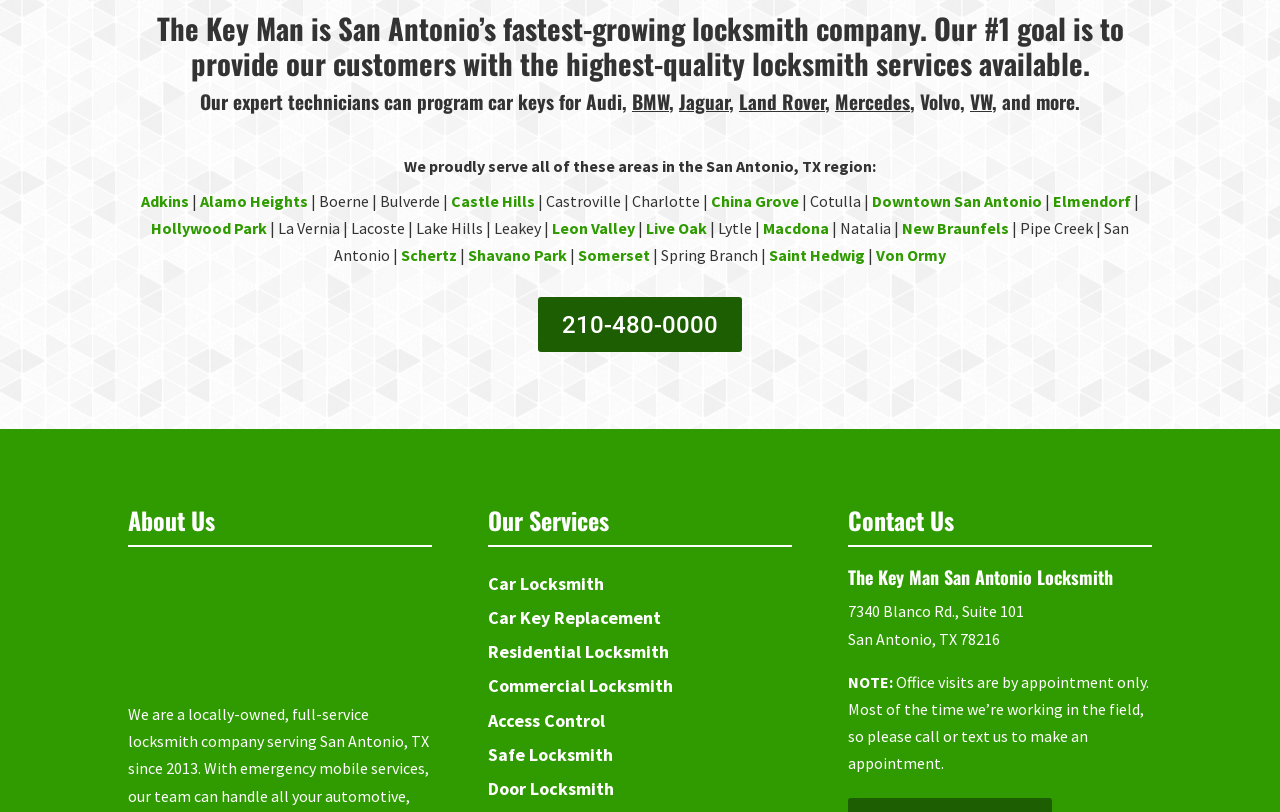Based on the image, provide a detailed and complete answer to the question: 
What areas does The Key Man serve in San Antonio?

The areas served by The Key Man in San Antonio are listed after the heading 'We proudly serve all of these areas in the San Antonio, TX region:', including Adkins, Alamo Heights, Boerne, Bulverde, and many more.